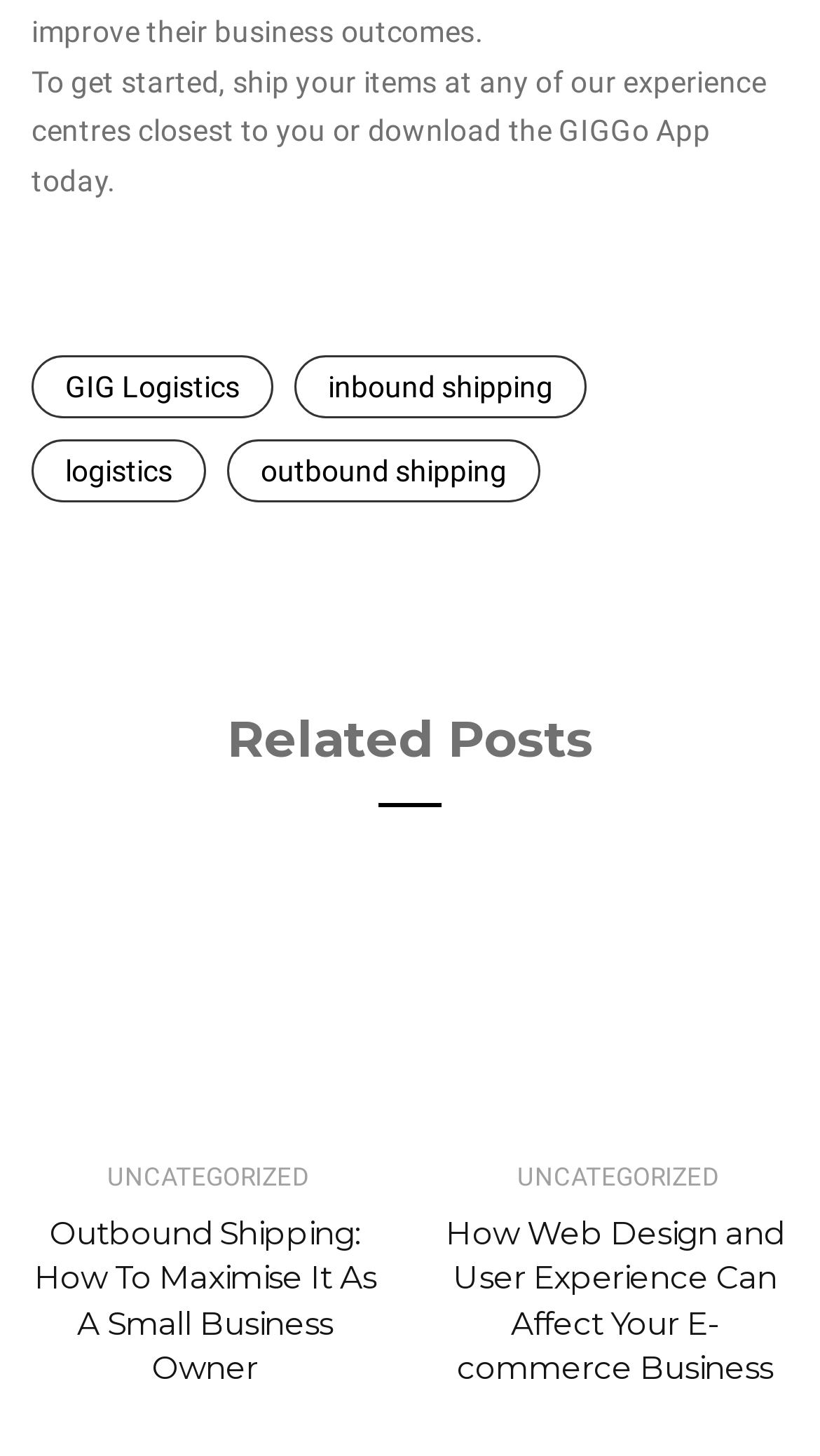Find and provide the bounding box coordinates for the UI element described with: "Uncategorized".

[0.131, 0.798, 0.377, 0.818]